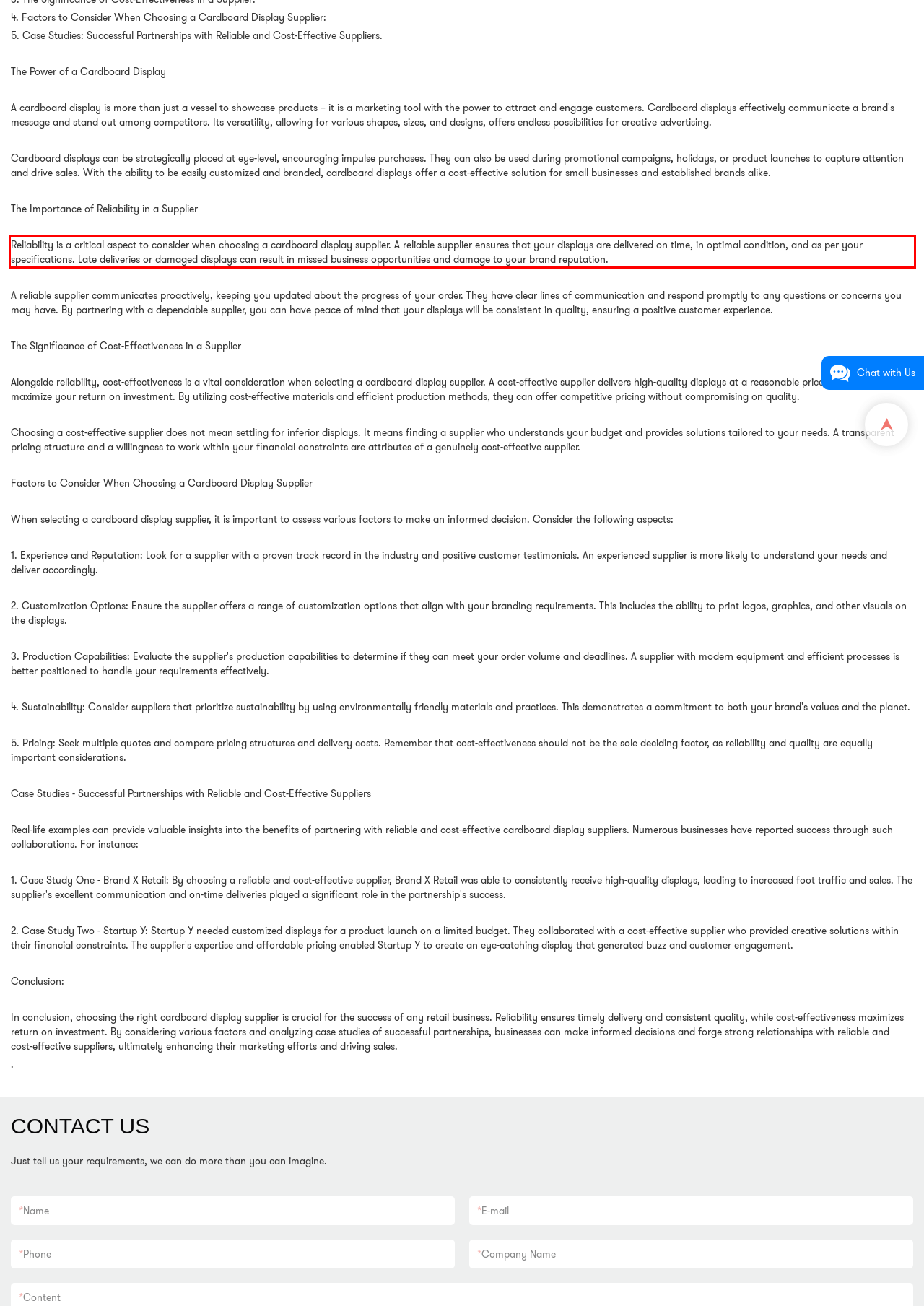Examine the webpage screenshot and use OCR to recognize and output the text within the red bounding box.

Reliability is a critical aspect to consider when choosing a cardboard display supplier. A reliable supplier ensures that your displays are delivered on time, in optimal condition, and as per your specifications. Late deliveries or damaged displays can result in missed business opportunities and damage to your brand reputation.